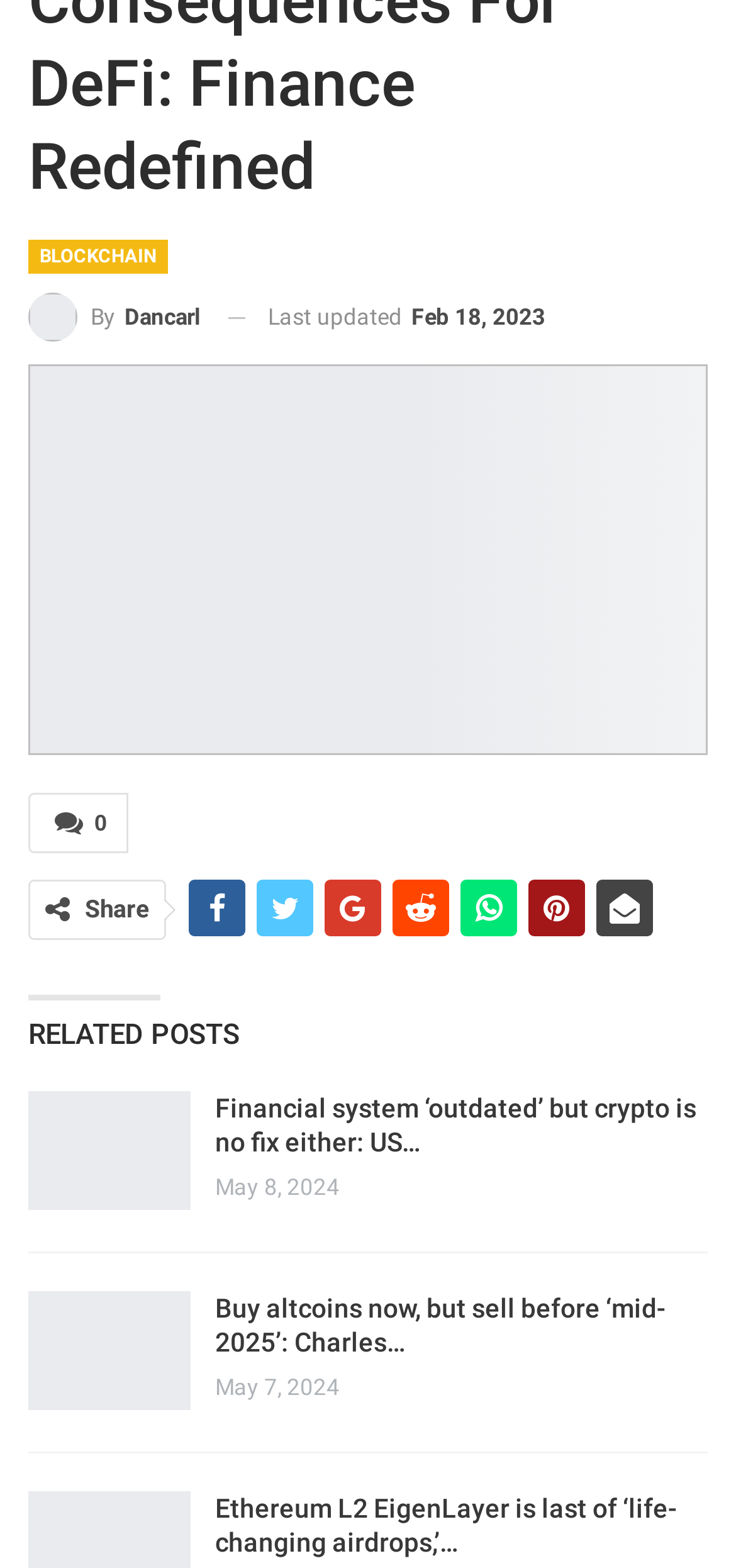Identify the bounding box of the HTML element described here: "Blockchain". Provide the coordinates as four float numbers between 0 and 1: [left, top, right, bottom].

[0.038, 0.152, 0.228, 0.174]